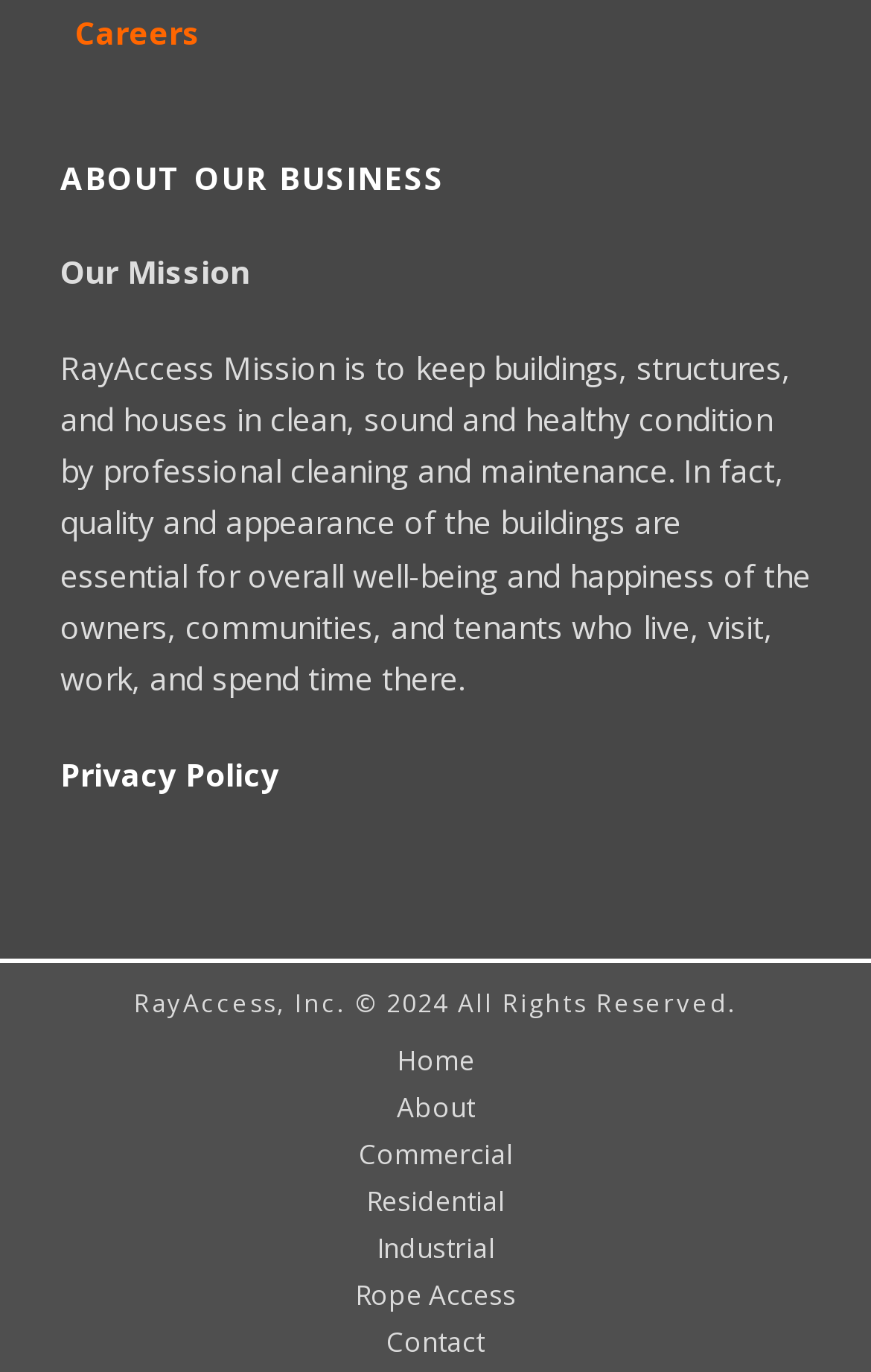What is the company's name?
Provide a detailed and well-explained answer to the question.

The company's name is mentioned in the StaticText element at the bottom of the page, which reads 'RayAccess, Inc. © 2024 All Rights Reserved.'